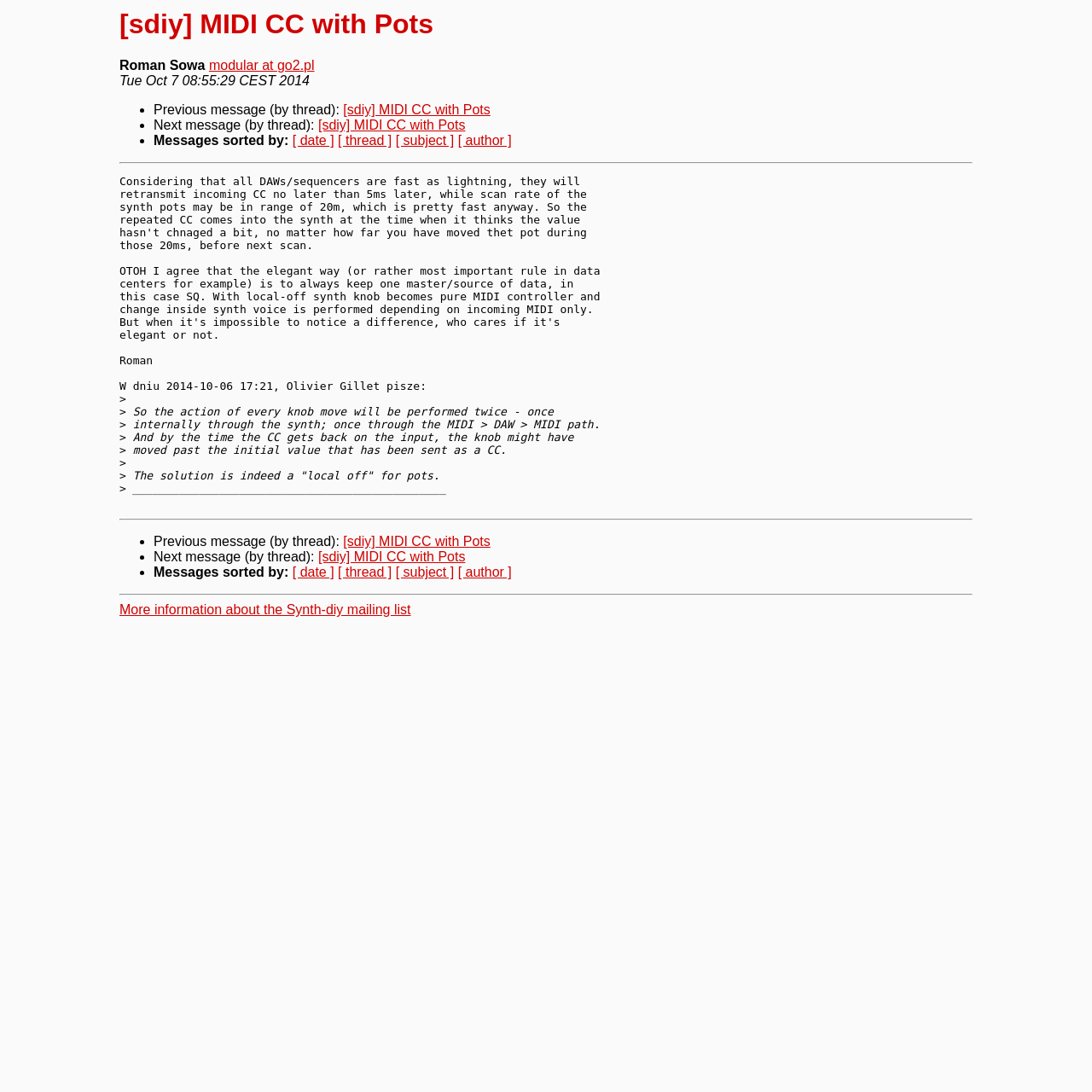Identify and provide the bounding box coordinates of the UI element described: "[sdiy] MIDI CC with Pots". The coordinates should be formatted as [left, top, right, bottom], with each number being a float between 0 and 1.

[0.314, 0.489, 0.449, 0.503]